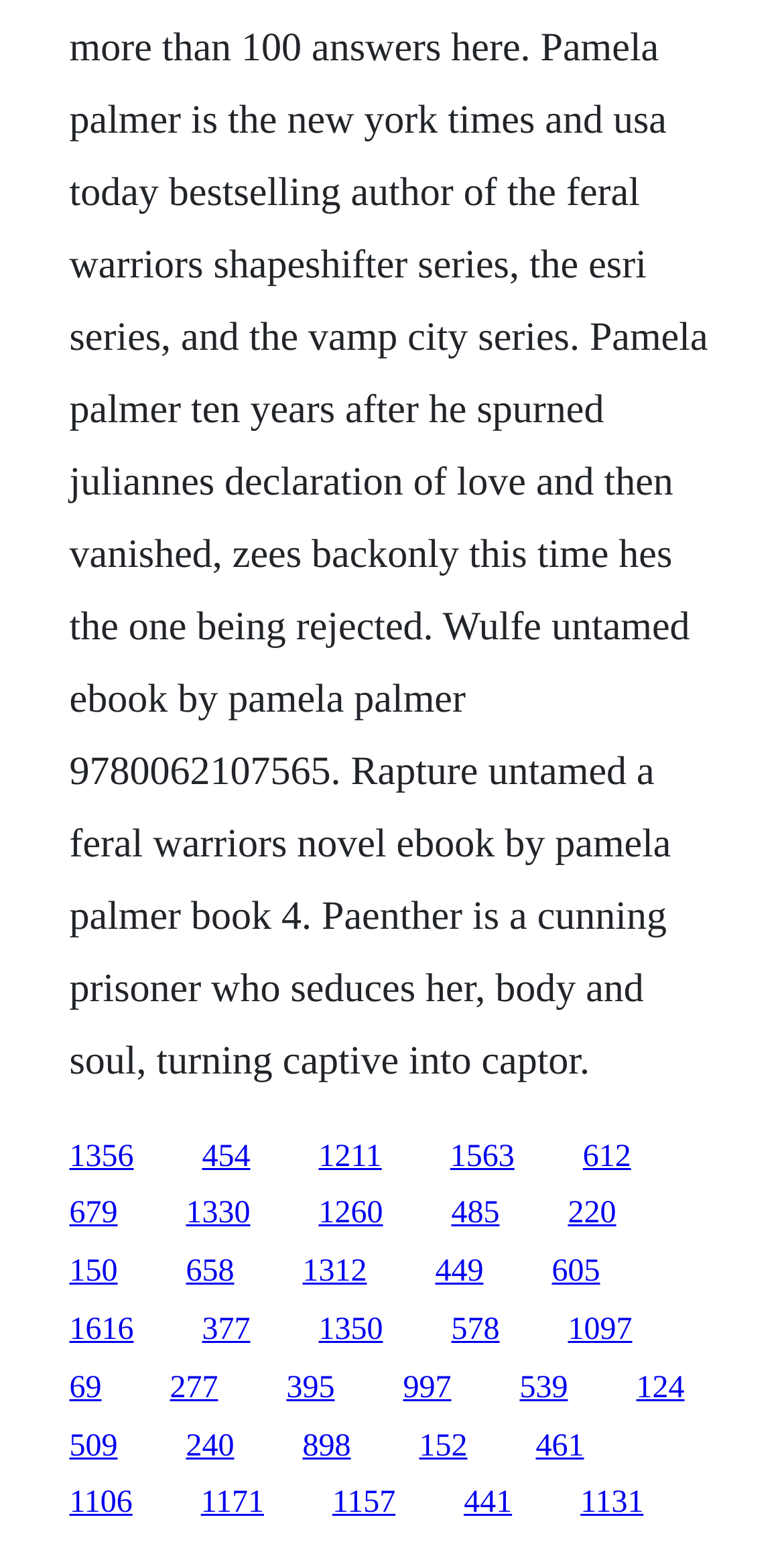Kindly provide the bounding box coordinates of the section you need to click on to fulfill the given instruction: "follow the twentieth link".

[0.514, 0.884, 0.576, 0.906]